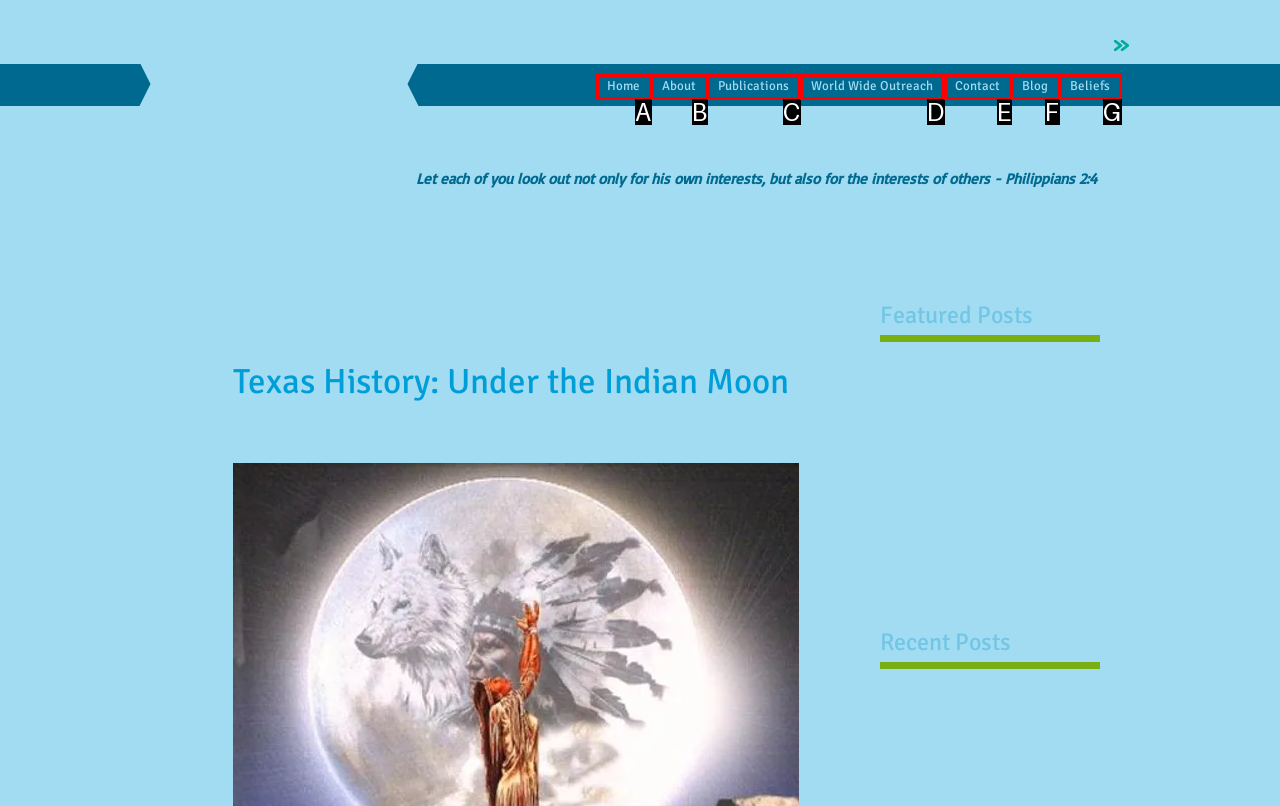Tell me which one HTML element best matches the description: About Answer with the option's letter from the given choices directly.

B